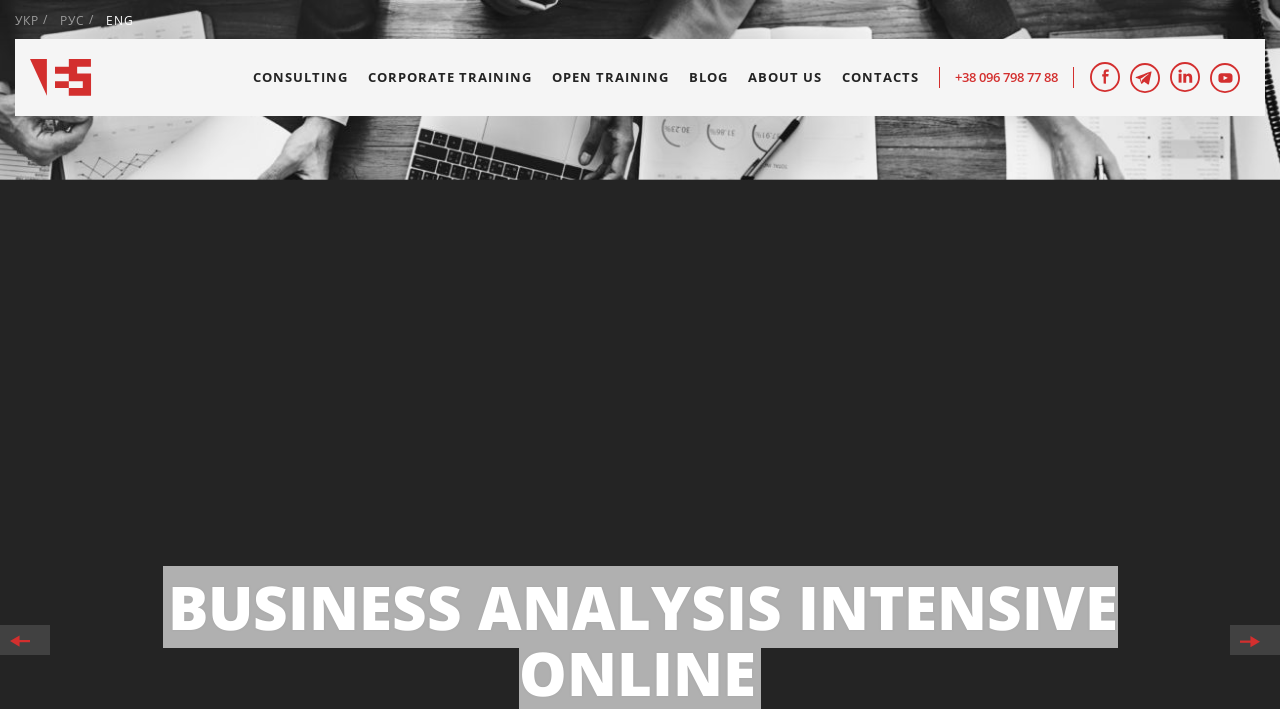What is the phone number listed on the website?
Answer the question with just one word or phrase using the image.

+38 096 798 77 88